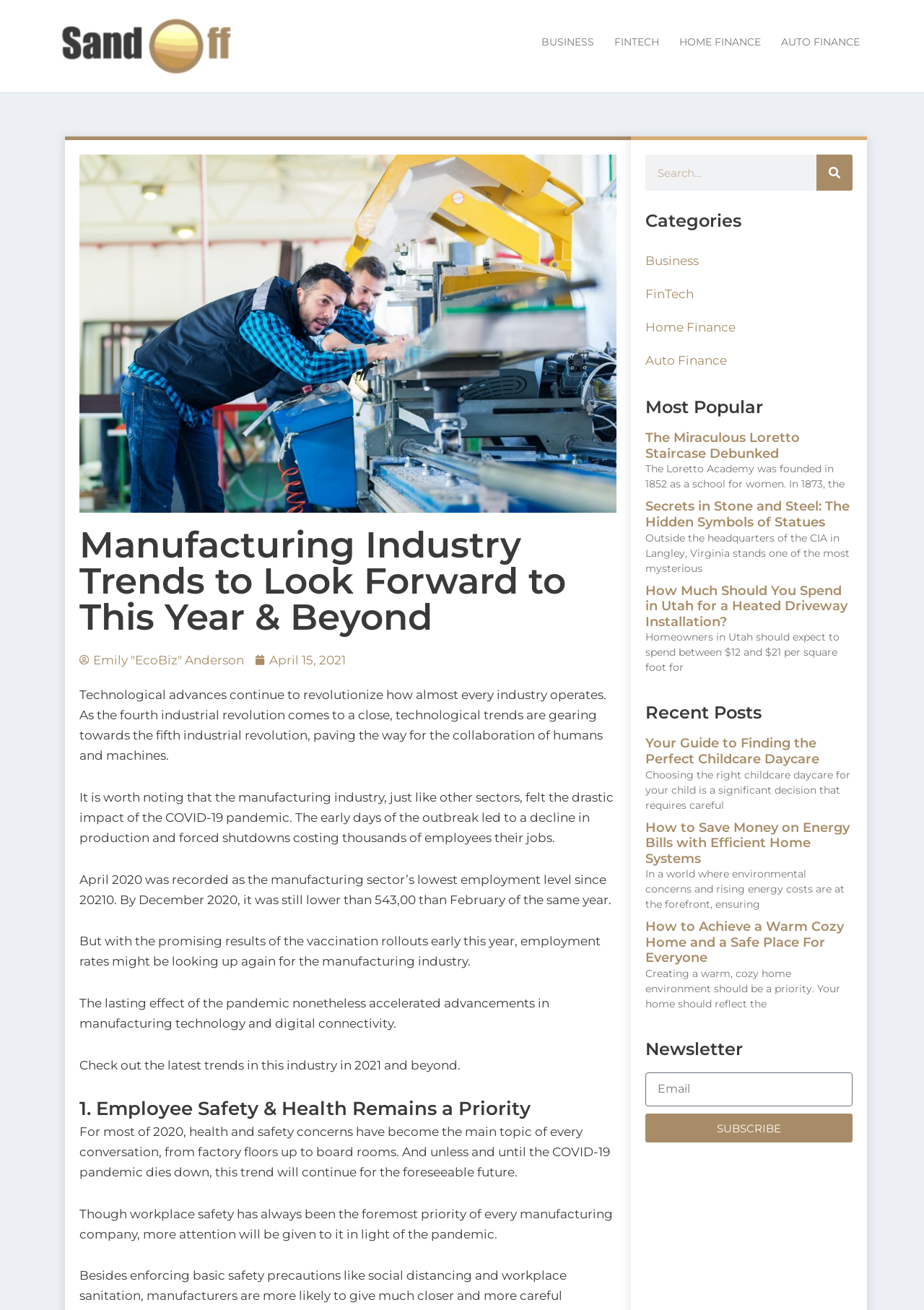What is the priority of manufacturing companies in 2021?
Refer to the image and provide a one-word or short phrase answer.

Employee safety and health